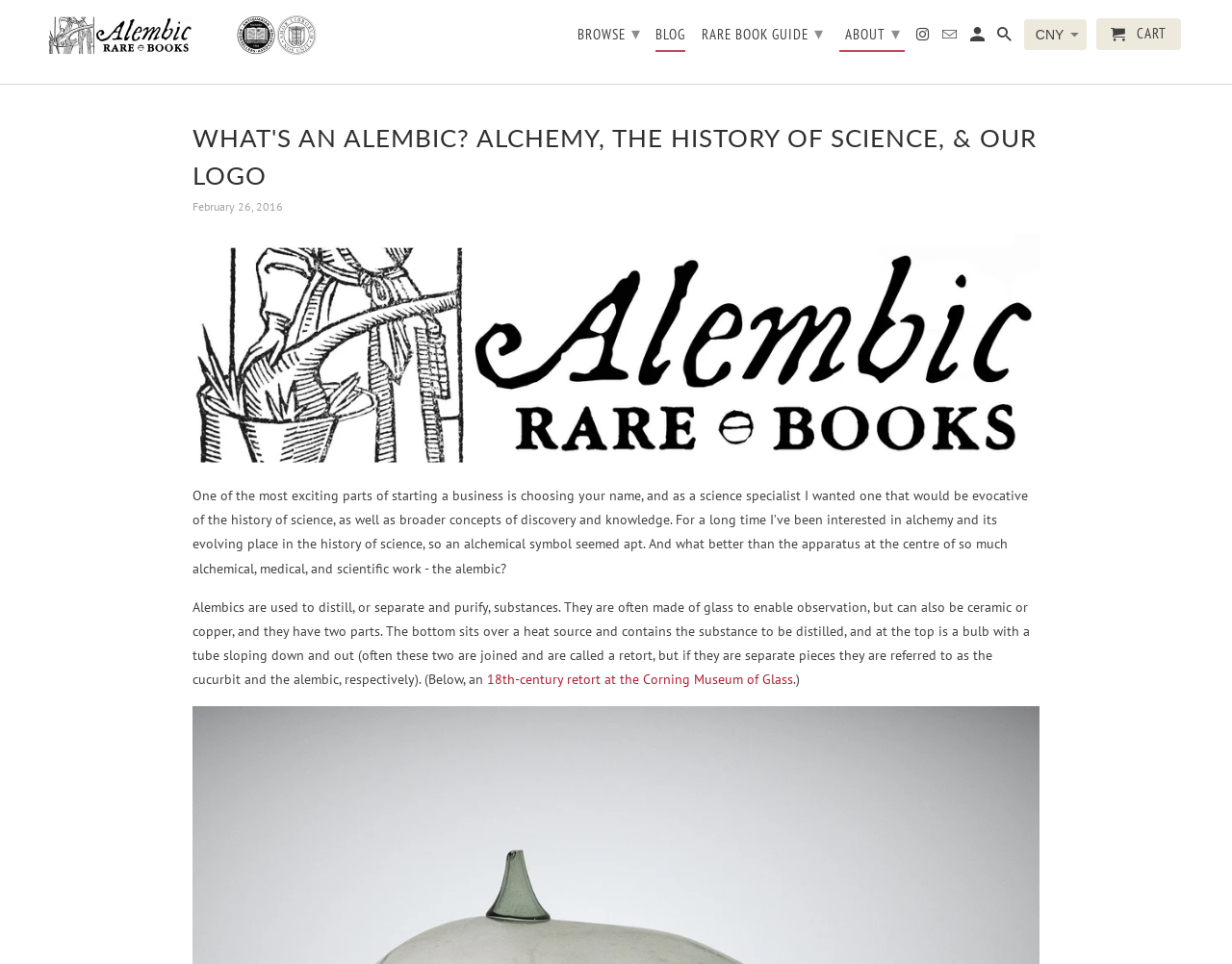Provide a brief response to the question below using one word or phrase:
What is the material of the alembic mentioned in the article?

Glass, ceramic, or copper